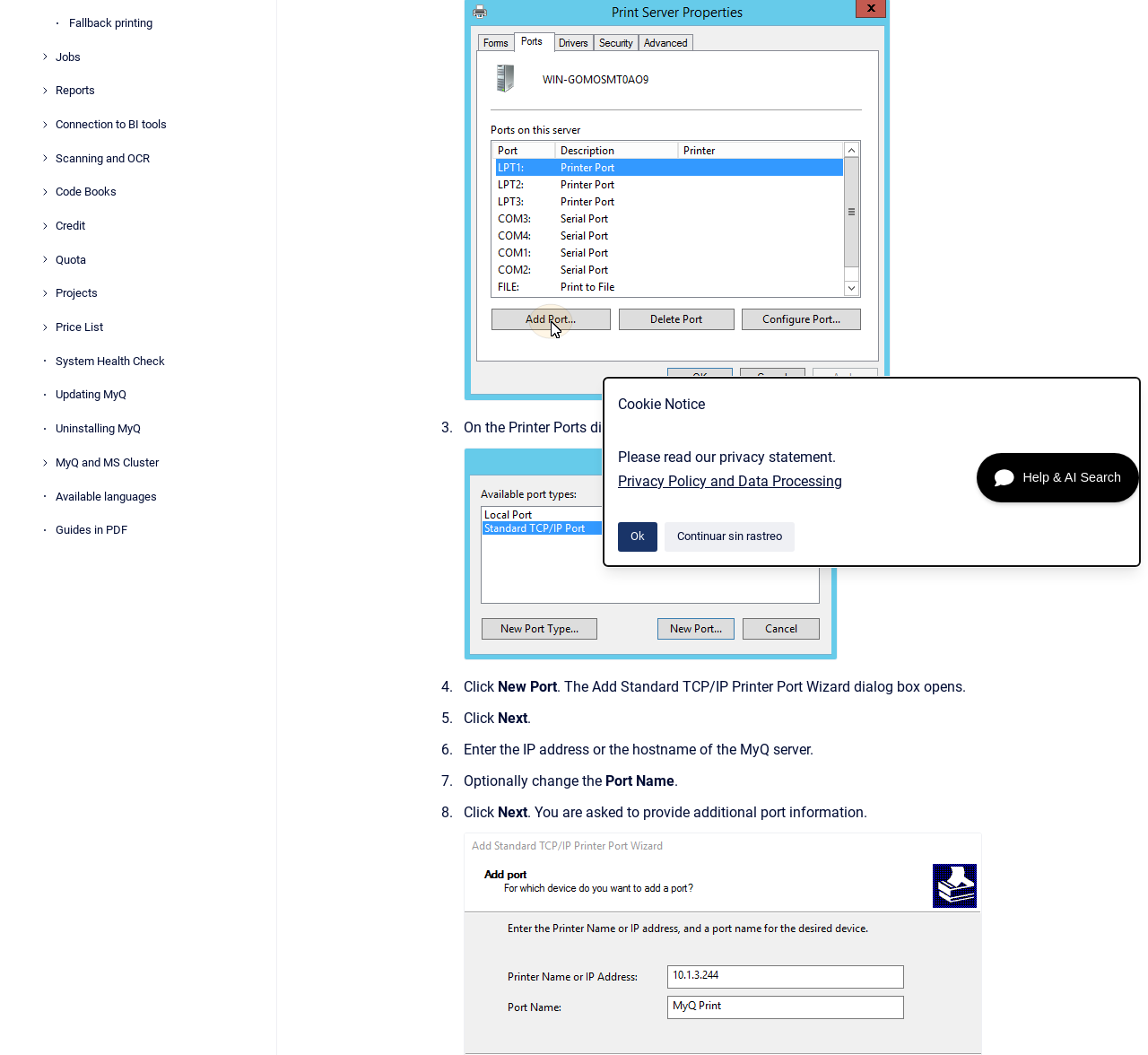Using floating point numbers between 0 and 1, provide the bounding box coordinates in the format (top-left x, top-left y, bottom-right x, bottom-right y). Locate the UI element described here: Privacy Policy and Data Processing

[0.538, 0.448, 0.734, 0.464]